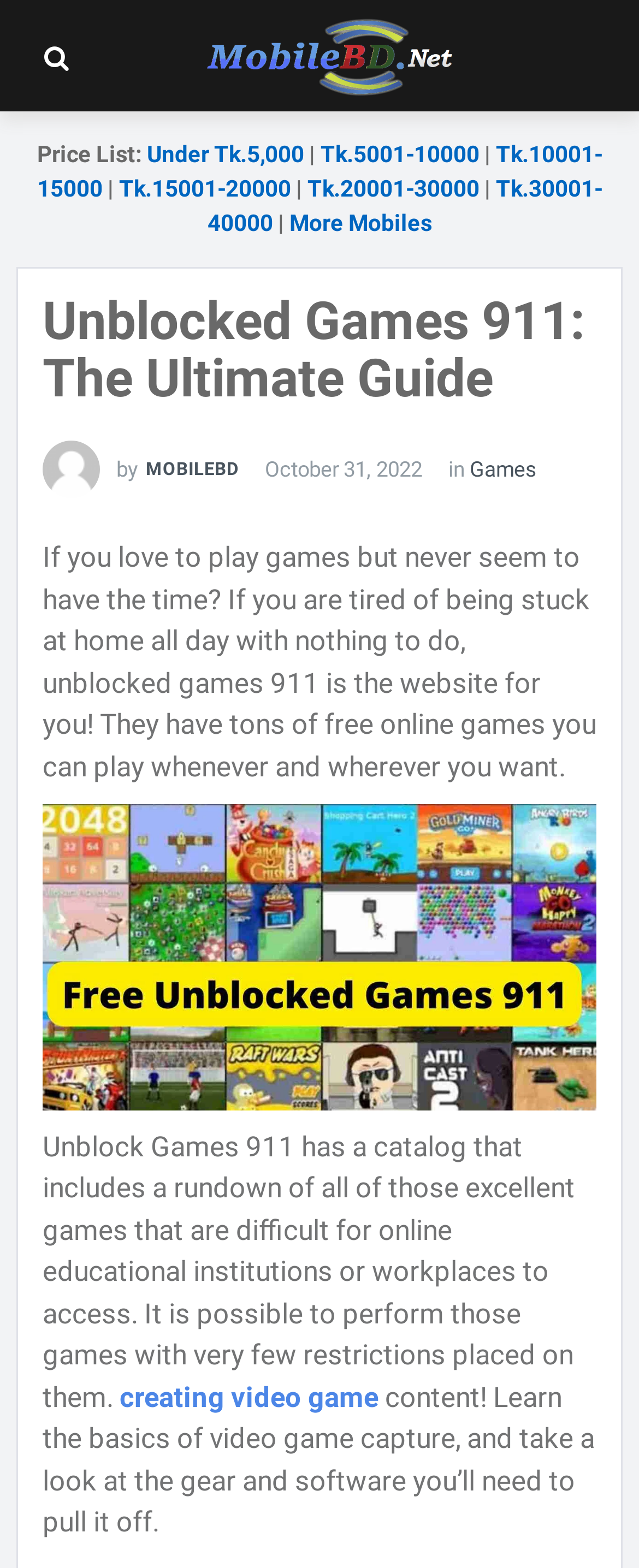Explain the contents of the webpage comprehensively.

The webpage is about Unblocked Games 911, a website that offers a wide range of free online games. At the top left corner, there is a MobileBD logo, which is an image linked to the MobileBD website. Below the logo, there is a price list section with several links to different price ranges, from Under Tk.5,000 to Tk.30001-40000, and a "More Mobiles" link.

To the right of the price list, there is a heading that reads "Unblocked Games 911: The Ultimate Guide". Below the heading, there is an avatar image, followed by the author's name "MOBILEBD" and the date "October 31, 2022". The author's name and date are separated by a "by" text.

Below the author's information, there is a paragraph of text that describes Unblocked Games 911 as a website that offers tons of free online games that can be played anywhere and anytime. The text is accompanied by an image of Unblocked Games 911.

Further down, there is another paragraph of text that explains the catalog of games on Unblocked Games 911, which includes games that are difficult to access in online educational institutions or workplaces. The text is followed by a link to "creating video game" and another paragraph of text that discusses video game capture, including the basics and the necessary gear and software.

Overall, the webpage is focused on promoting Unblocked Games 911 as a go-to website for playing free online games, with additional information about the website's catalog and a brief discussion on video game capture.